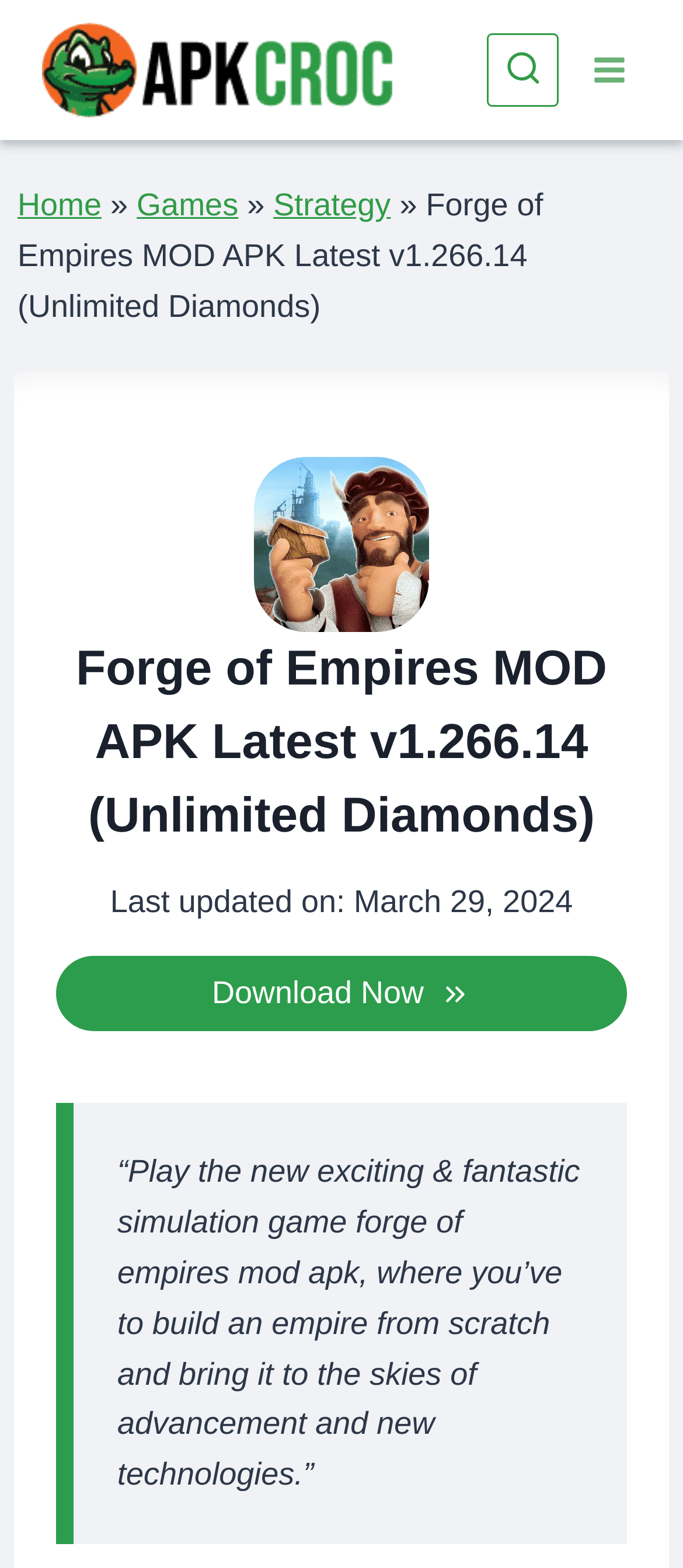Using the provided element description: "Toggle Menu", identify the bounding box coordinates. The coordinates should be four floats between 0 and 1 in the order [left, top, right, bottom].

[0.844, 0.027, 0.938, 0.062]